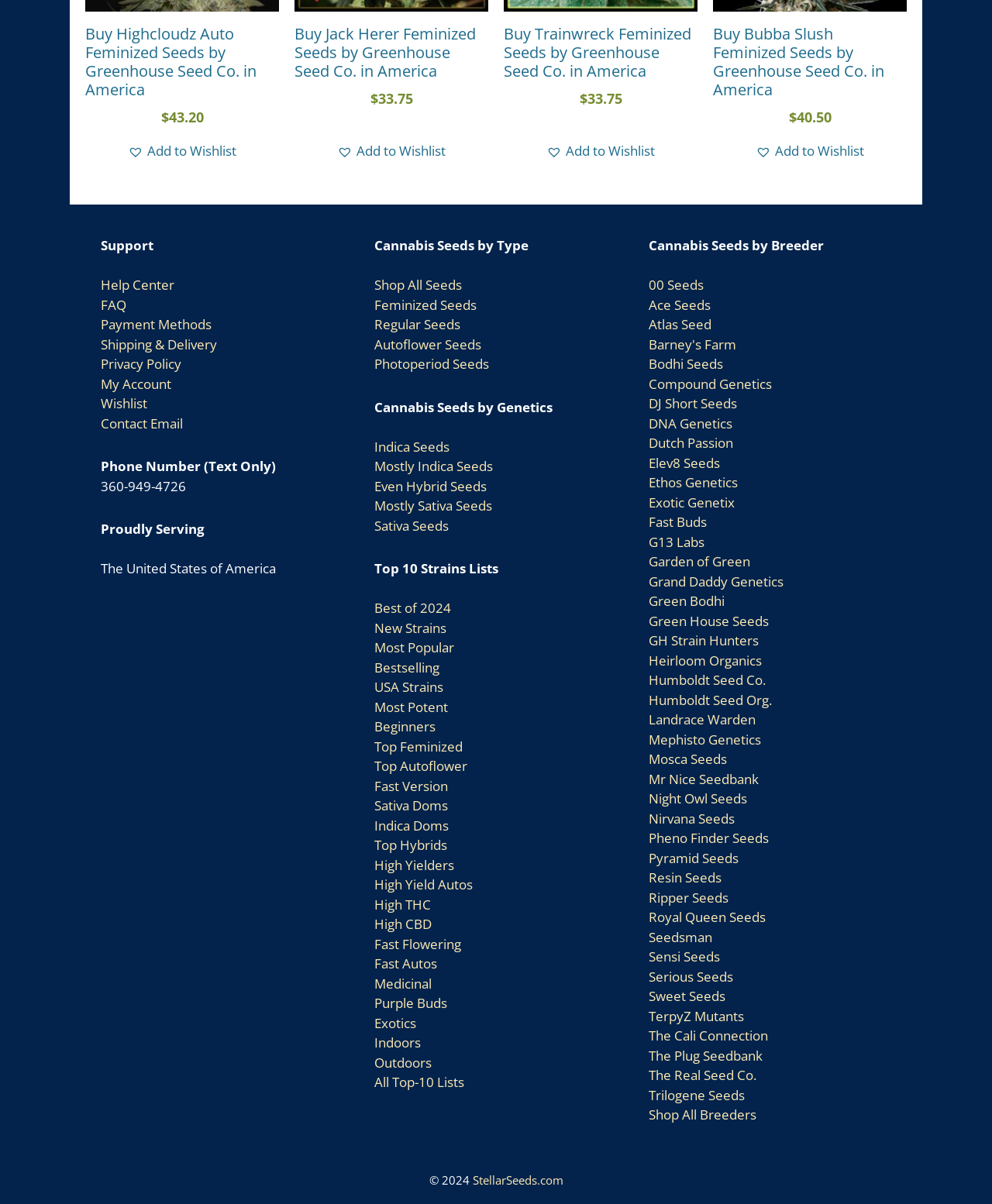Please pinpoint the bounding box coordinates for the region I should click to adhere to this instruction: "Add Highcloudz Auto Feminized Seeds to Wishlist".

[0.129, 0.117, 0.238, 0.133]